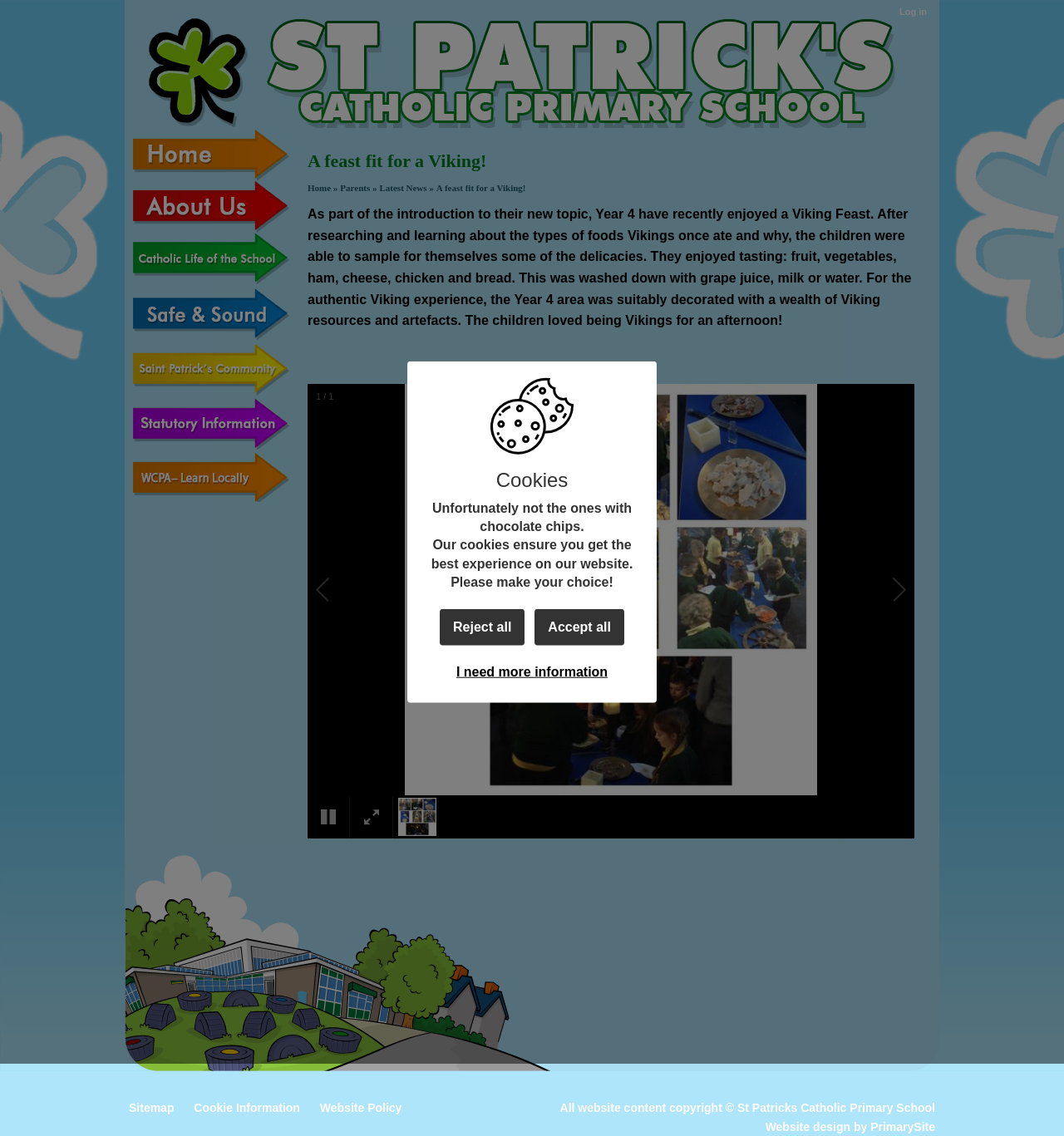Find the headline of the webpage and generate its text content.

A feast fit for a Viking!